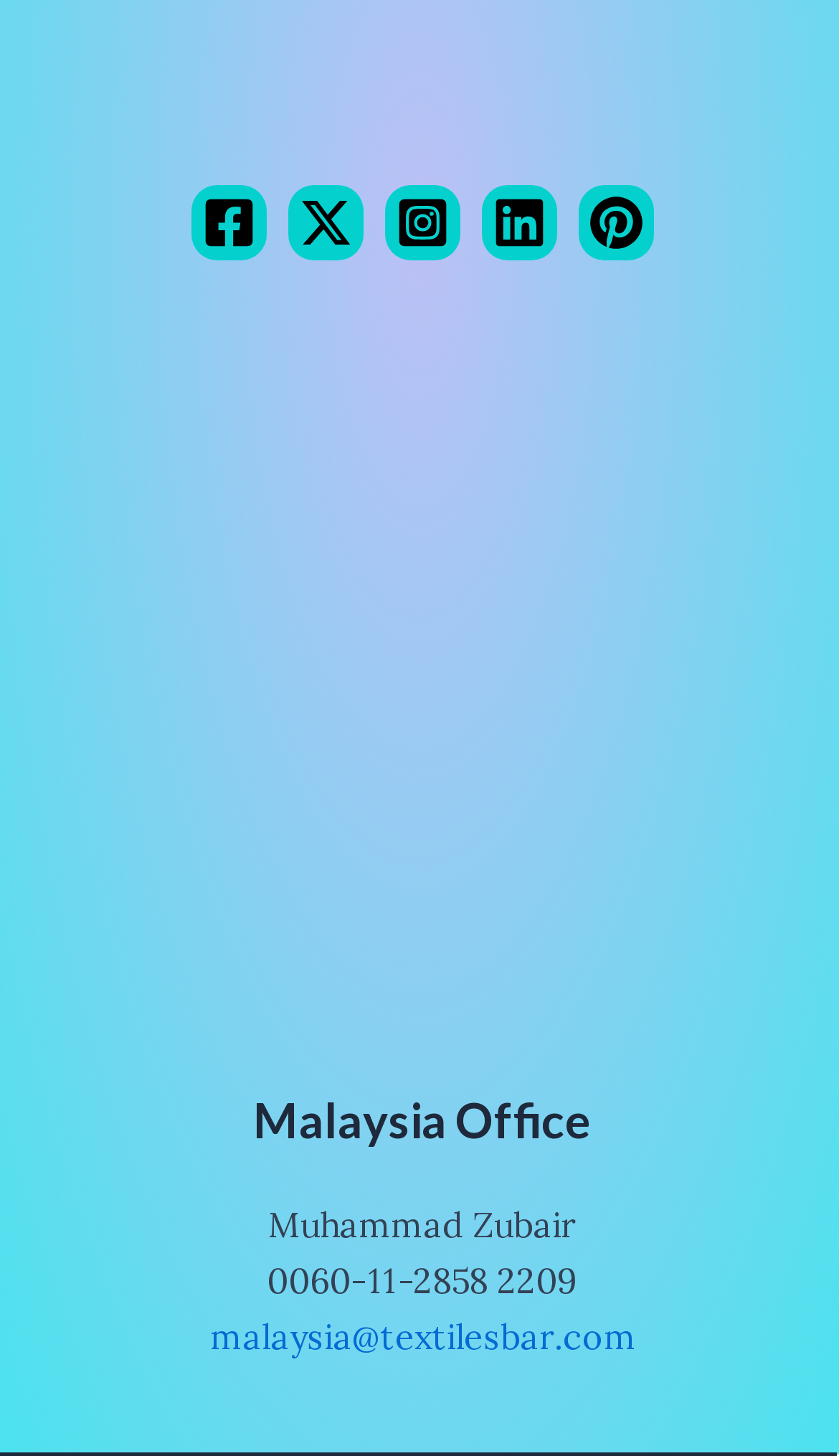Please respond to the question using a single word or phrase:
How many elements are present in the footer section?

4